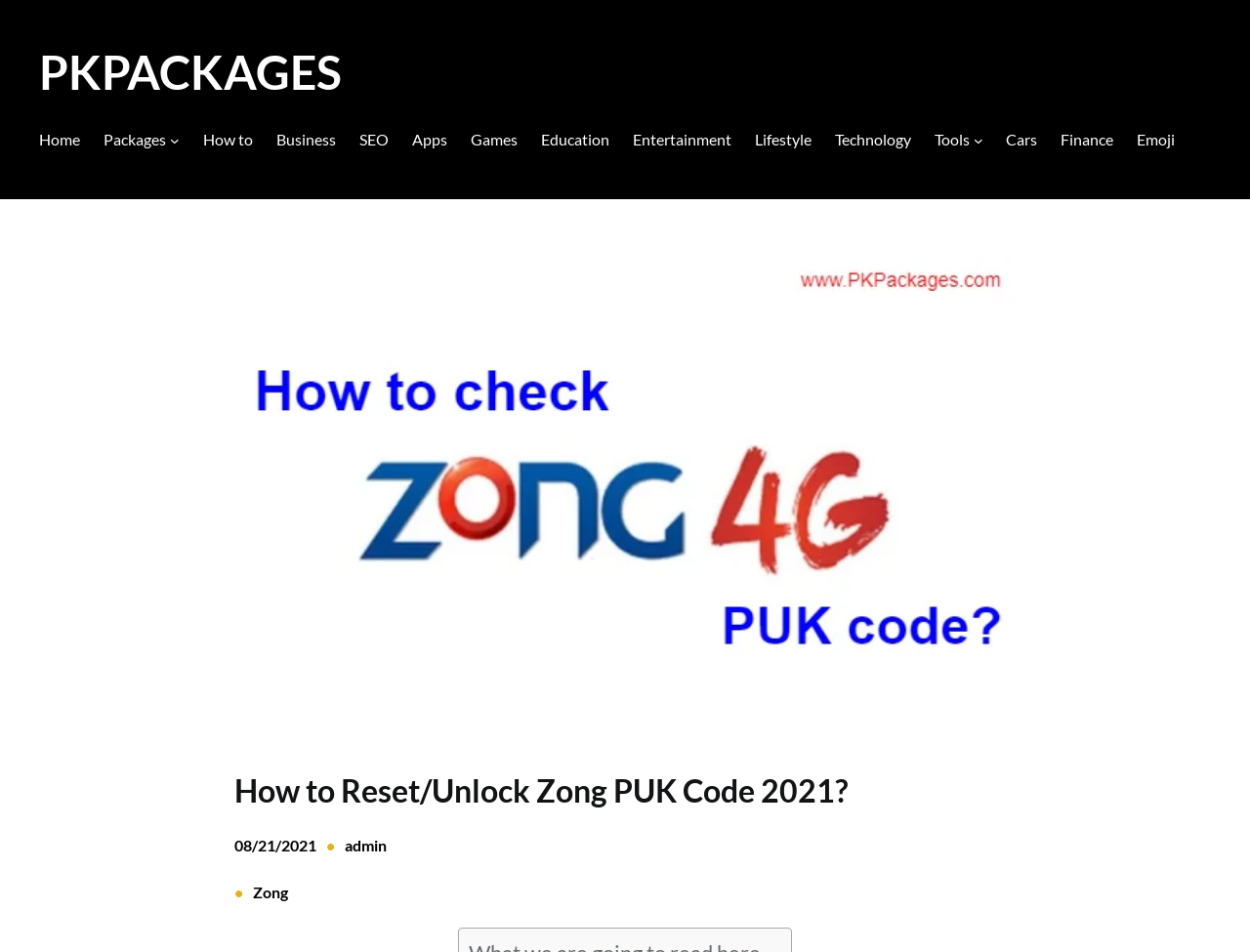Find the bounding box coordinates of the element to click in order to complete the given instruction: "Click on the 'Home' link."

[0.031, 0.135, 0.064, 0.159]